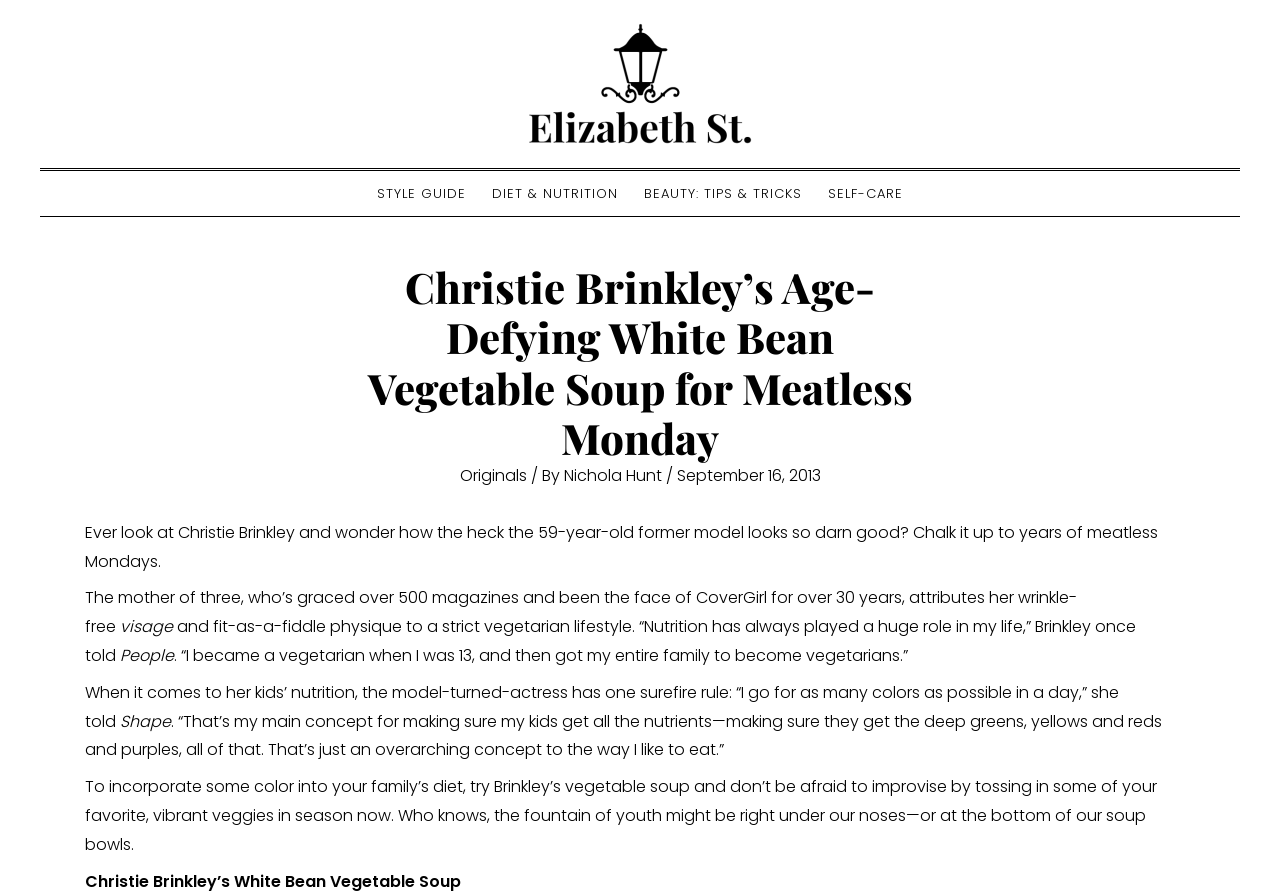What is the name of the magazine Christie Brinkley has been the face of for over 30 years?
Using the image provided, answer with just one word or phrase.

CoverGirl